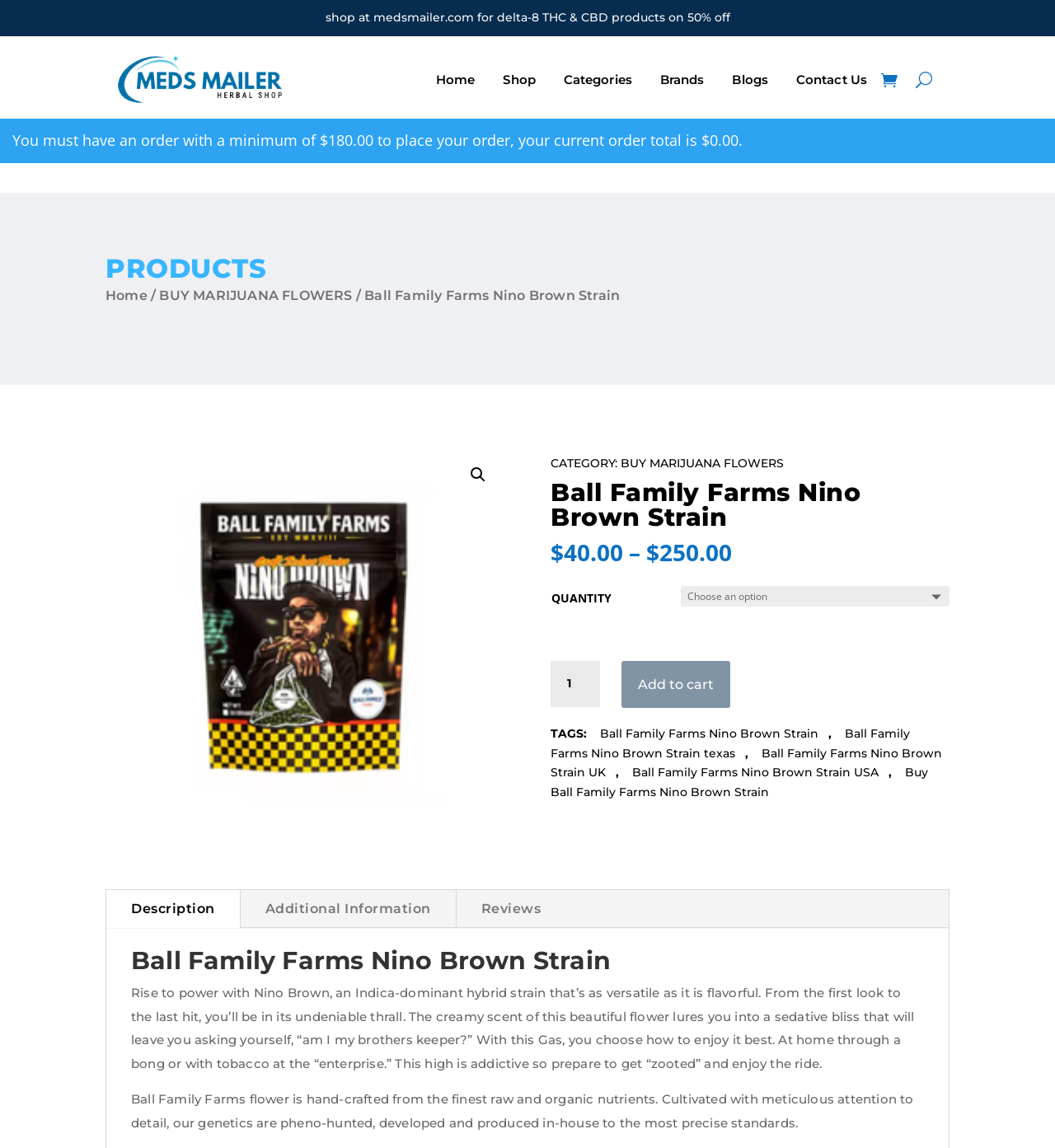Identify the bounding box coordinates for the UI element described as: "title="Ball-Family-Farms-Nino-Brown-Strain.png"".

[0.1, 0.391, 0.478, 0.738]